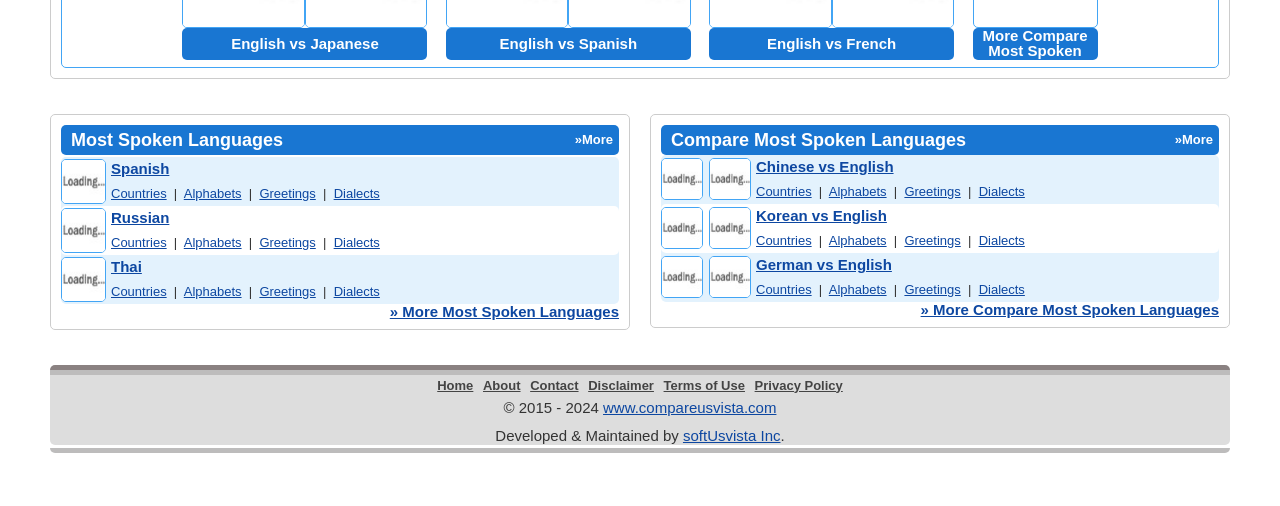Reply to the question with a single word or phrase:
What languages are compared in the first table?

Spanish, Russian, Thai